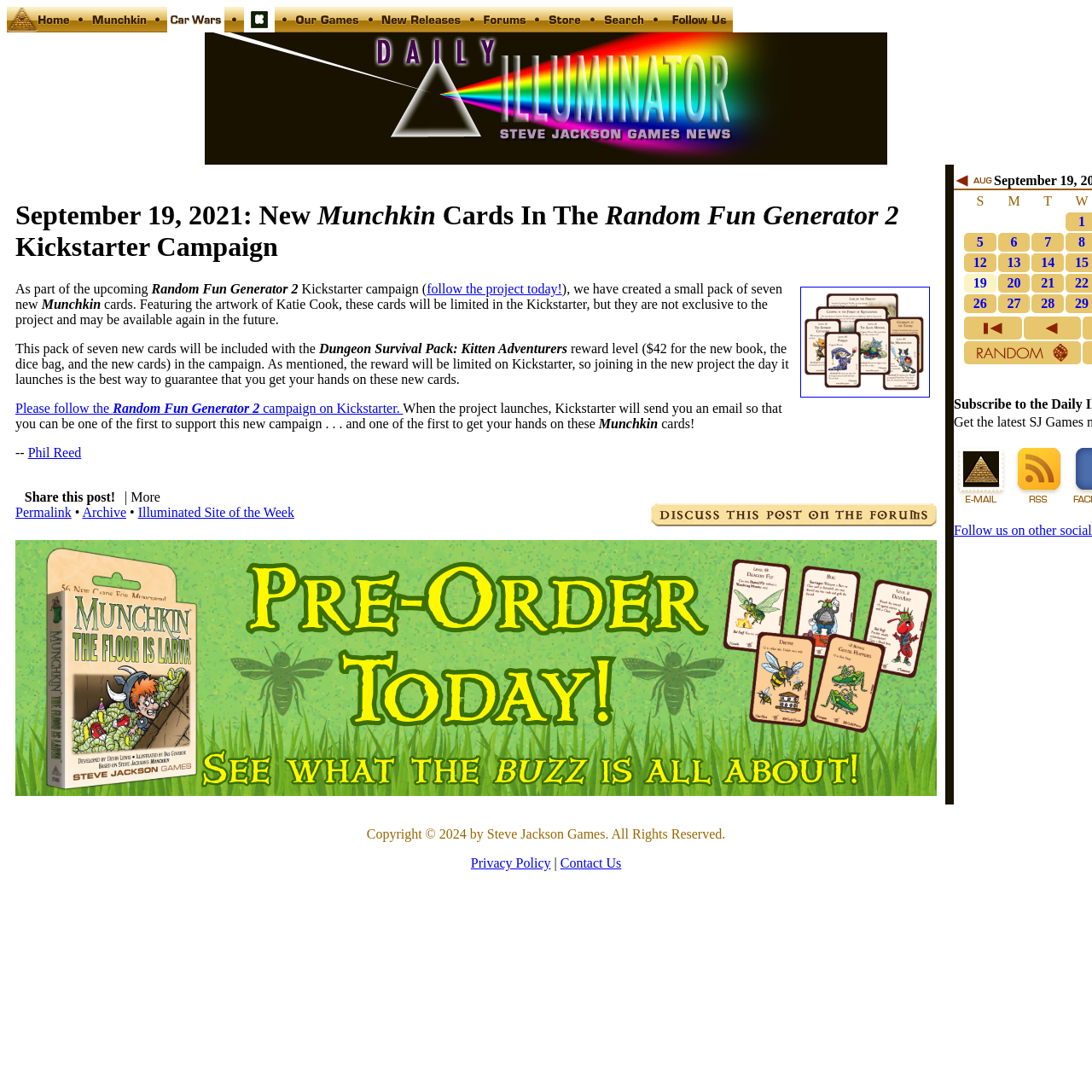Identify the title of the webpage and provide its text content.

September 19, 2021: New Munchkin Cards In The Random Fun Generator 2 Kickstarter Campaign